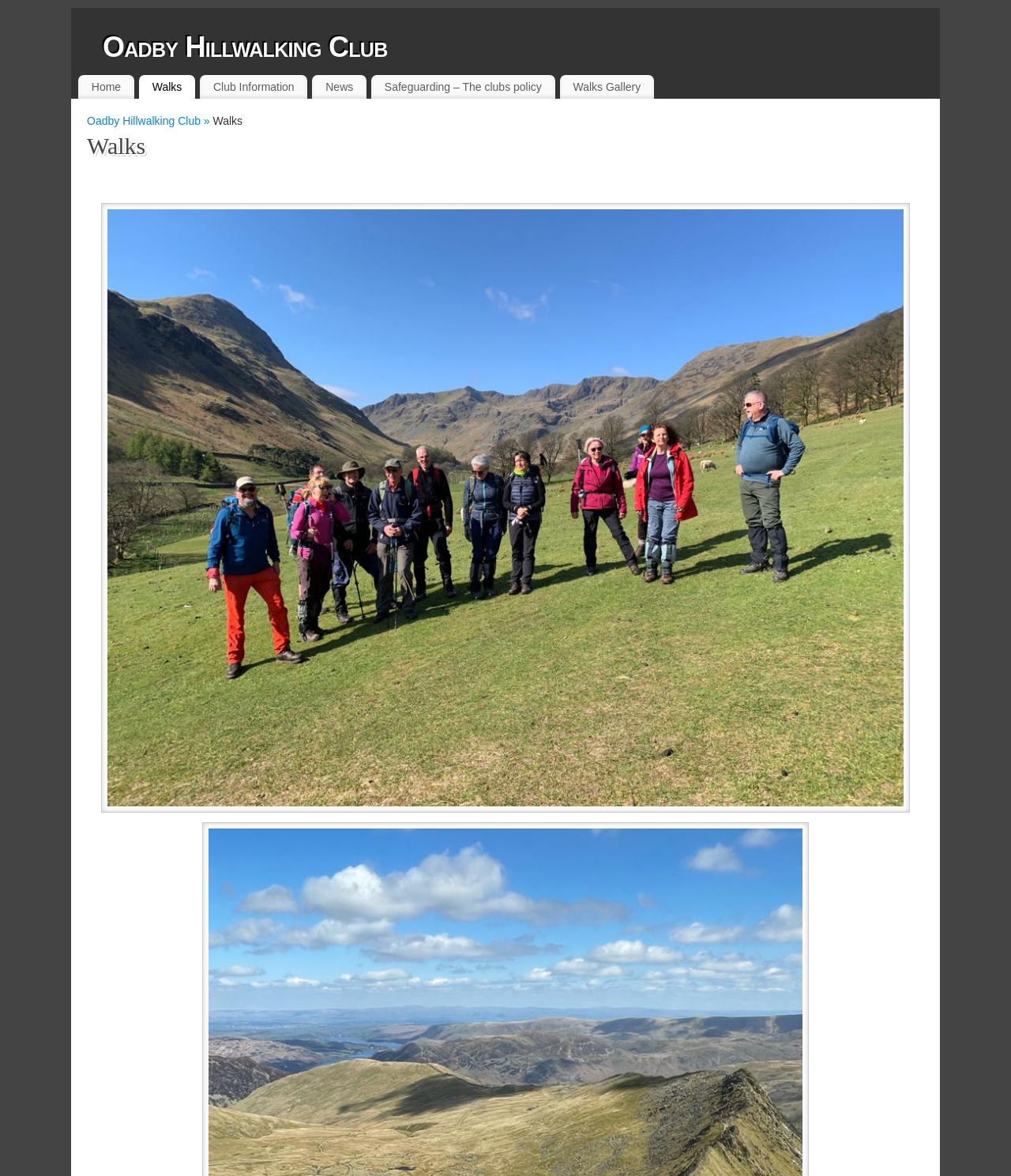Find the bounding box coordinates for the UI element that matches this description: "News".

[0.309, 0.066, 0.363, 0.082]